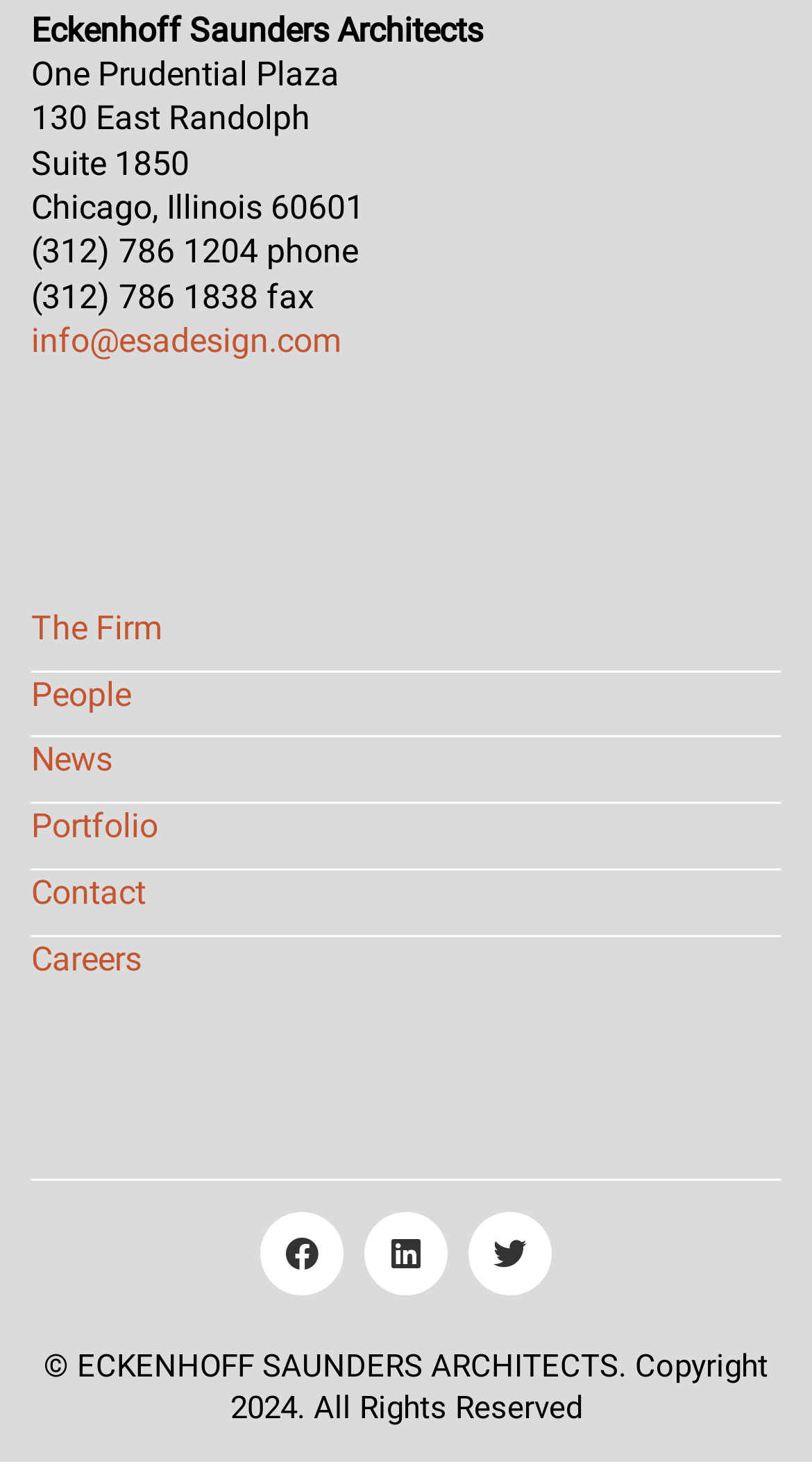Please provide the bounding box coordinates for the element that needs to be clicked to perform the following instruction: "check the firm's news". The coordinates should be given as four float numbers between 0 and 1, i.e., [left, top, right, bottom].

[0.038, 0.504, 0.138, 0.534]